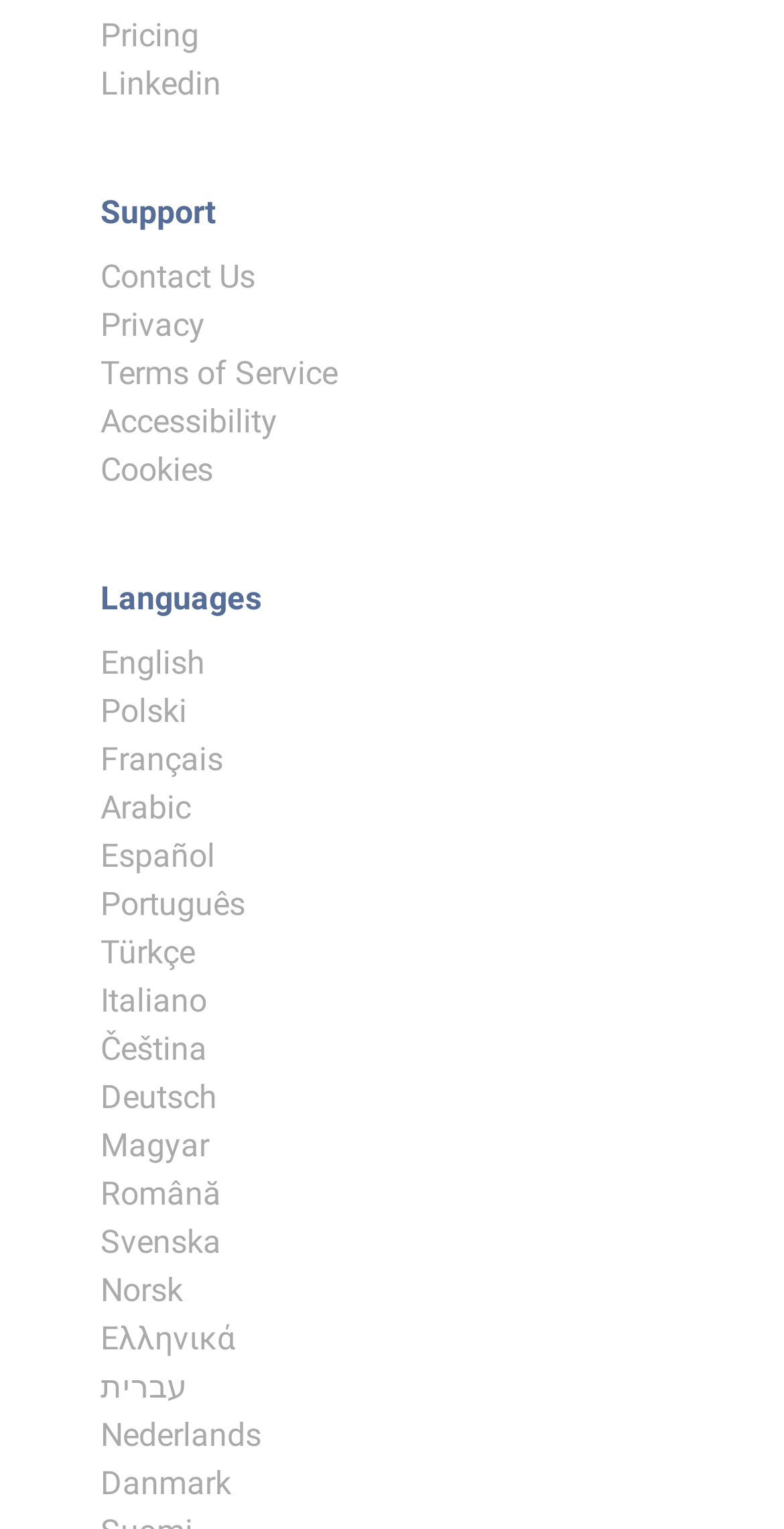Highlight the bounding box coordinates of the region I should click on to meet the following instruction: "Access Support page".

[0.128, 0.124, 0.872, 0.156]